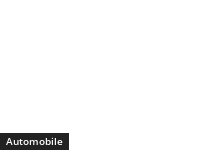Based on the image, provide a detailed response to the question:
What is the design style of the webpage?

The webpage's design style is minimalistic, emphasizing the text in a bold format that captures the viewer's attention, which creates a clean and simple visual appearance.